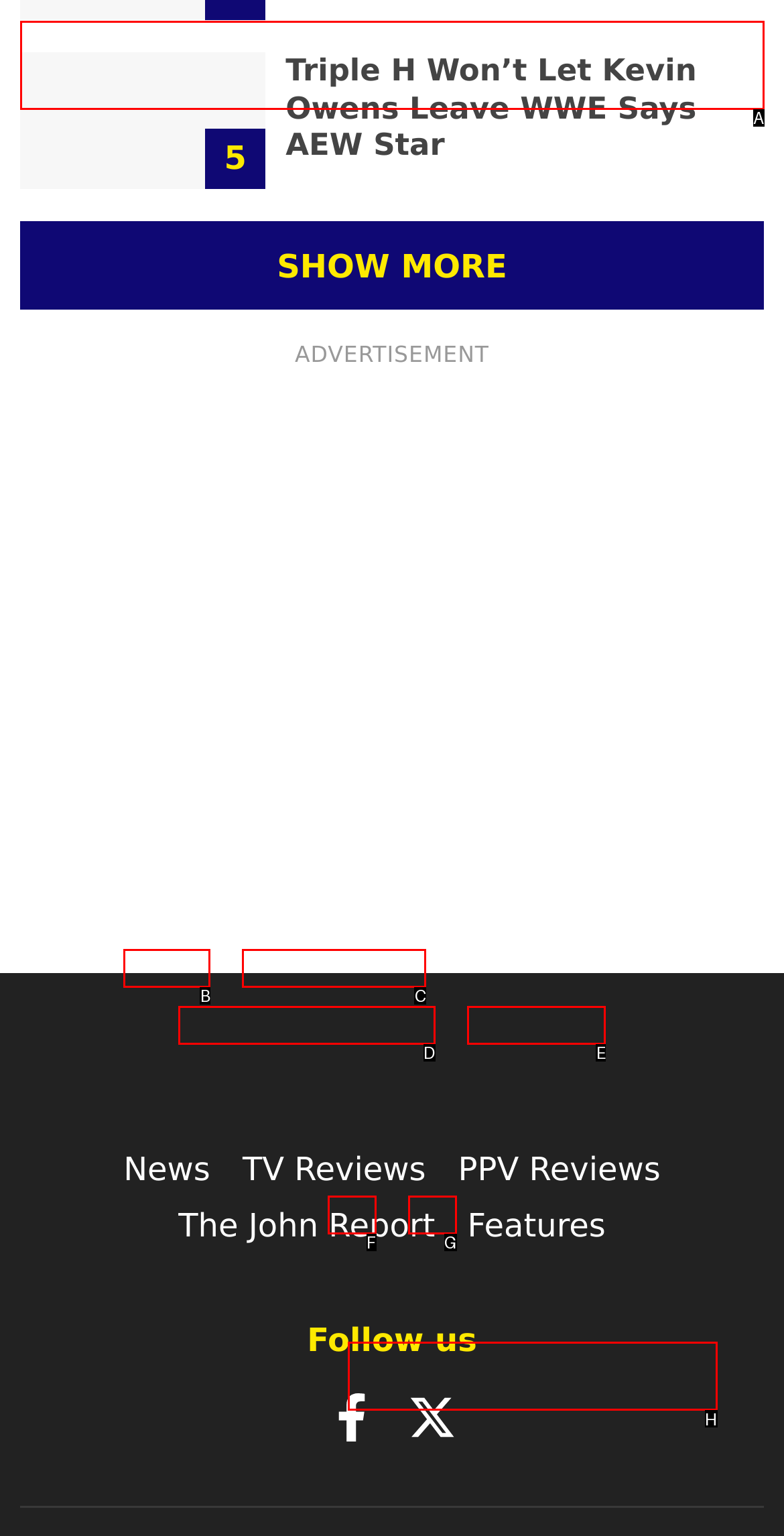Identify the option that corresponds to the description: Jason Heath. Provide only the letter of the option directly.

None